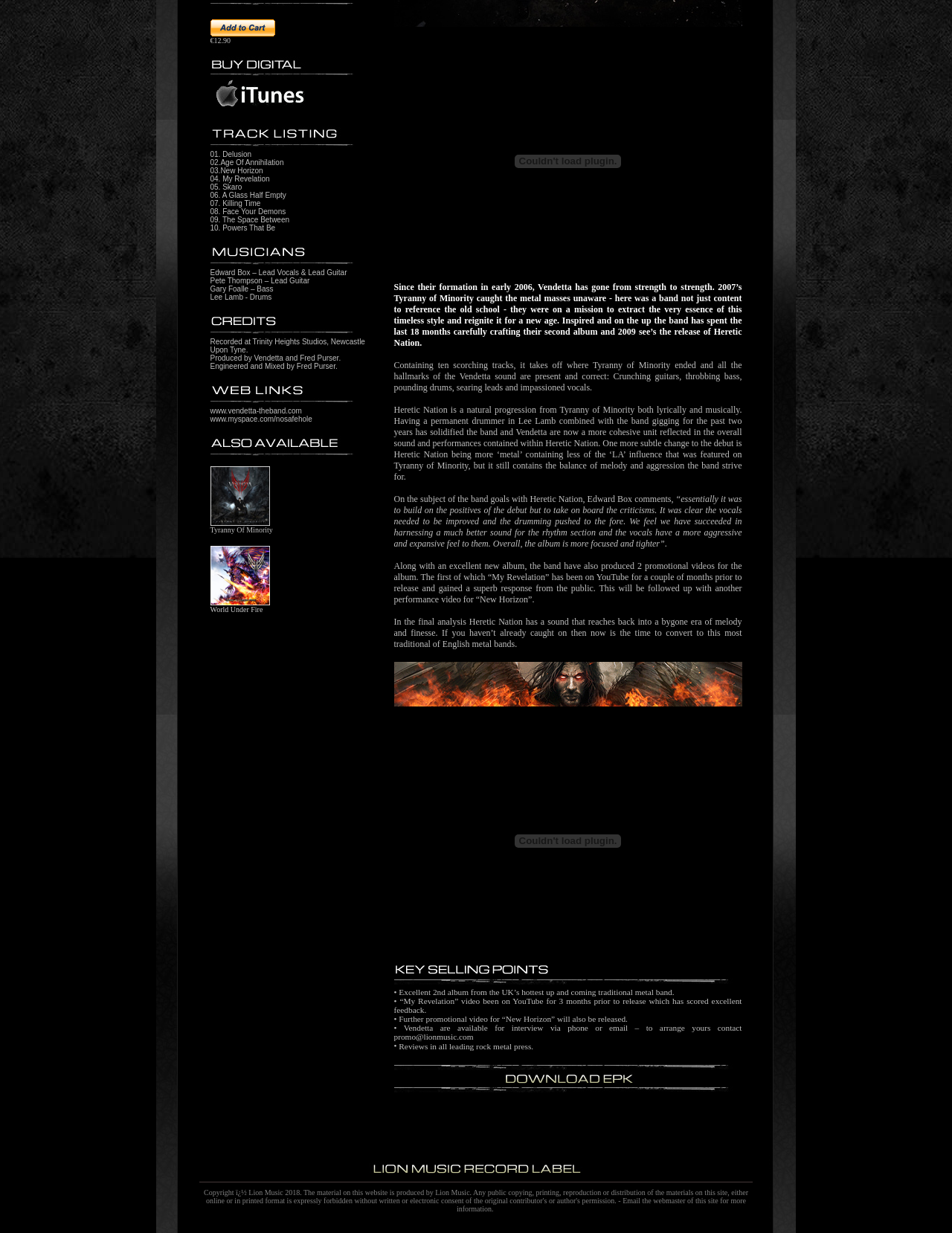Please locate the UI element described by "www.vendetta-theband.com" and provide its bounding box coordinates.

[0.221, 0.33, 0.317, 0.337]